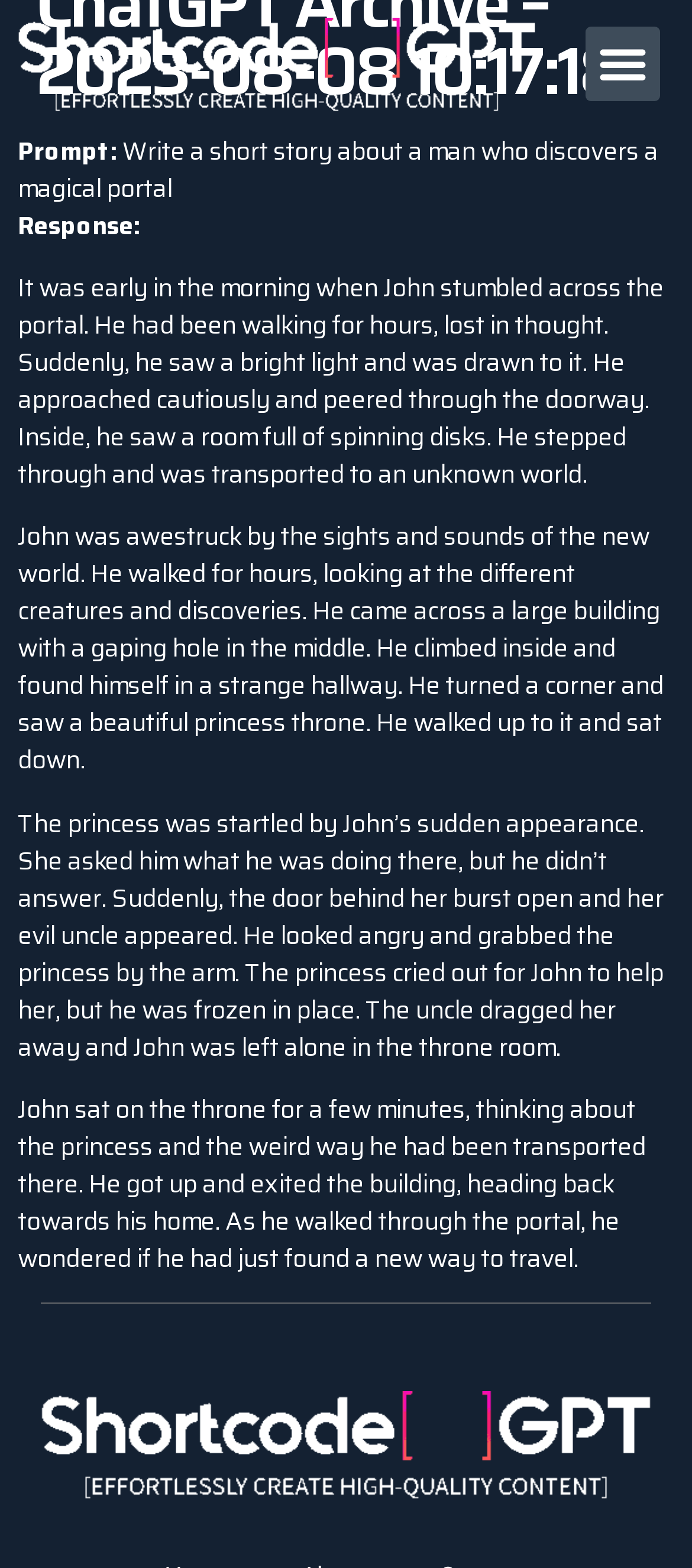Using the information from the screenshot, answer the following question thoroughly:
What is the prompt about?

The prompt is about a man who discovers a magical portal, as indicated by the StaticText element with the text 'Write a short story about a man who discovers a magical portal'.